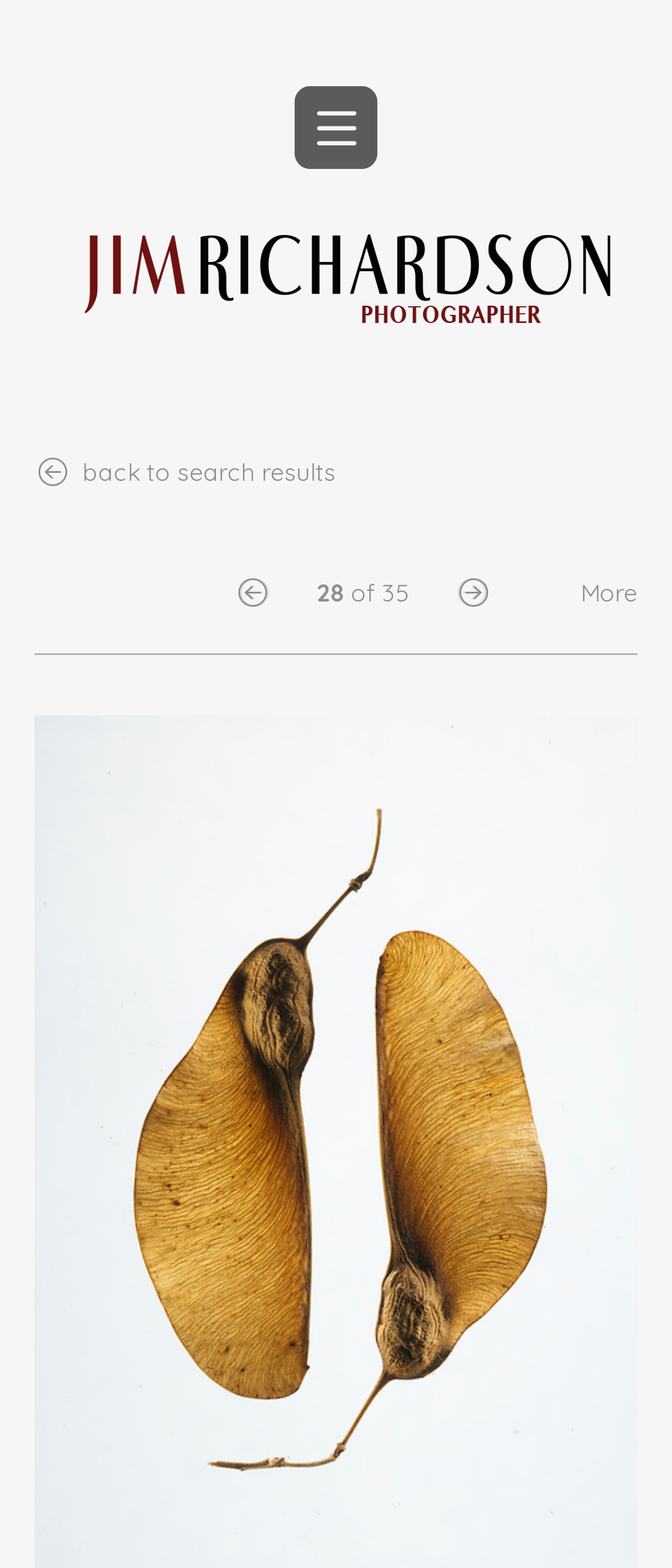What is the current page number?
Answer with a single word or phrase, using the screenshot for reference.

28